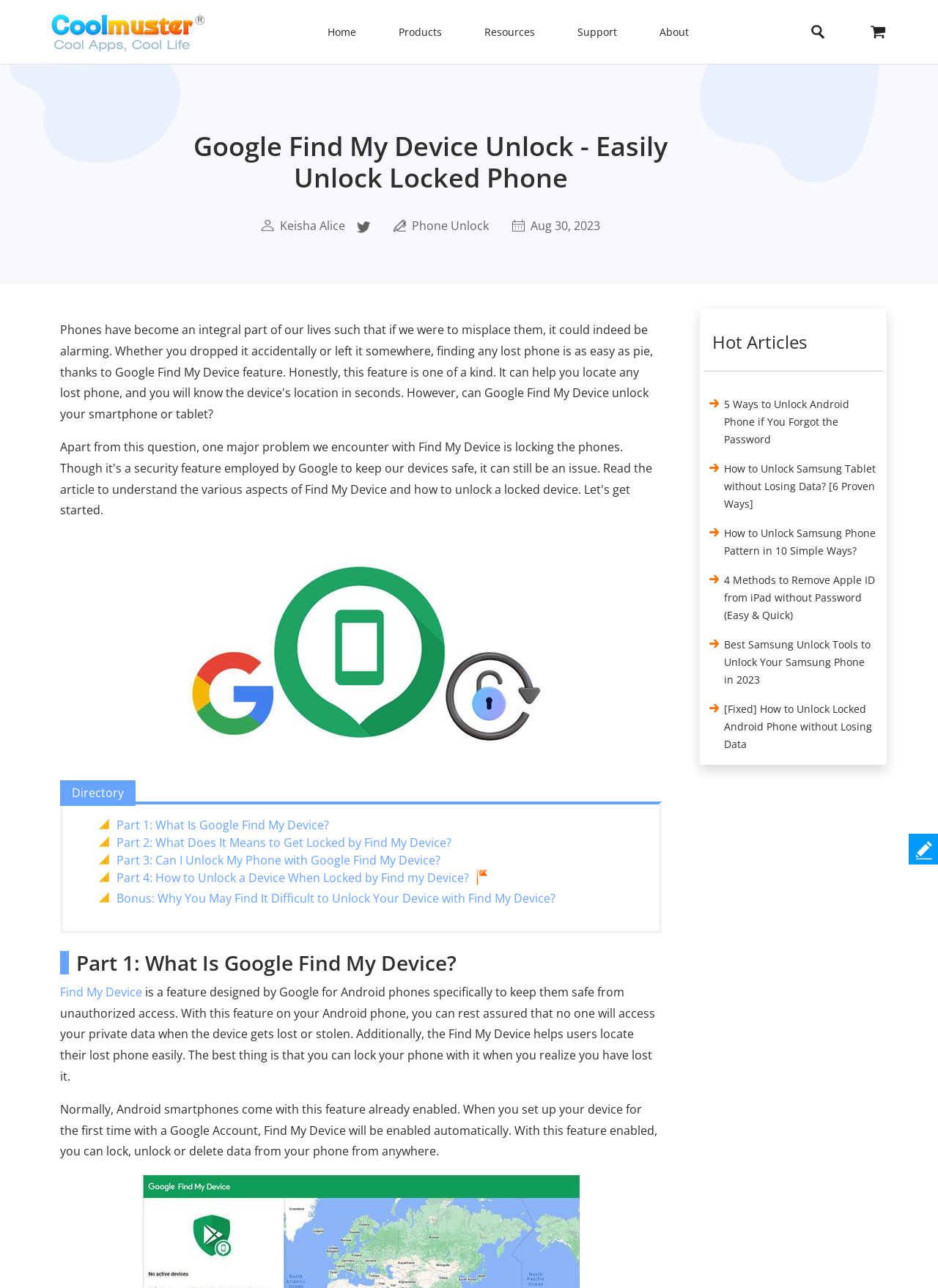Could you identify the text that serves as the heading for this webpage?

Google Find My Device Unlock - Easily Unlock Locked Phone